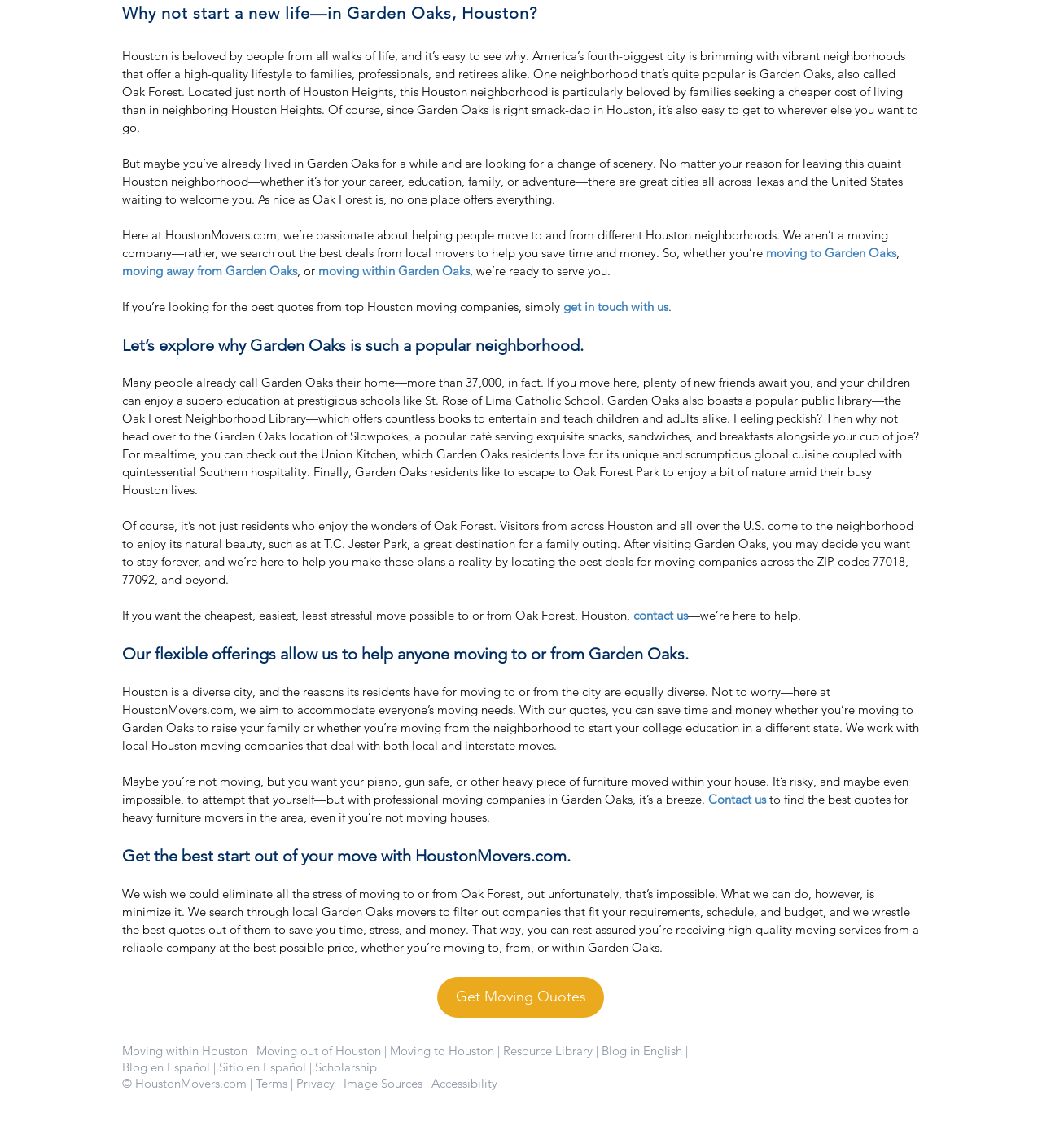Find the bounding box of the UI element described as: "get in touch with us". The bounding box coordinates should be given as four float values between 0 and 1, i.e., [left, top, right, bottom].

[0.541, 0.262, 0.641, 0.273]